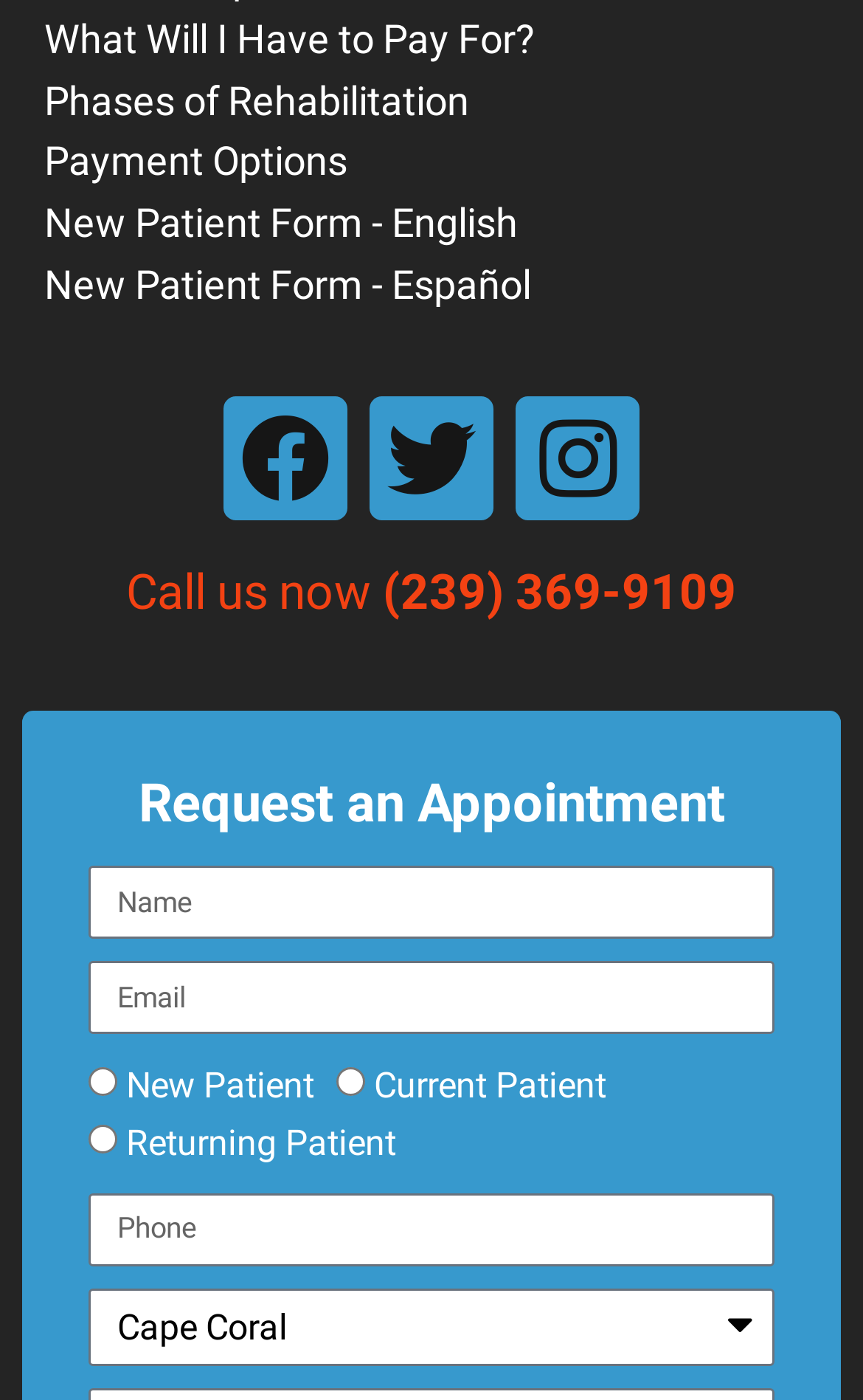Please locate the bounding box coordinates of the element that should be clicked to complete the given instruction: "Select 'New Patient'".

[0.103, 0.763, 0.136, 0.783]